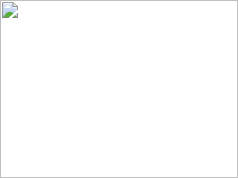Elaborate on all the key elements and details present in the image.

The image likely represents a visual related to an article discussing the comparison between electric vehicles, specifically the Voyah Dreamer and the Zeekr 009. It may feature an illustration or graphic that highlights key aspects of these models alongside their specifications or design elements. This visual aids readers in understanding the article's content, which emphasizes the evaluation of top Chinese minivans. The article aims to provide a comprehensive review, enhancing the reader's insight into the features and performance of these electric cars.